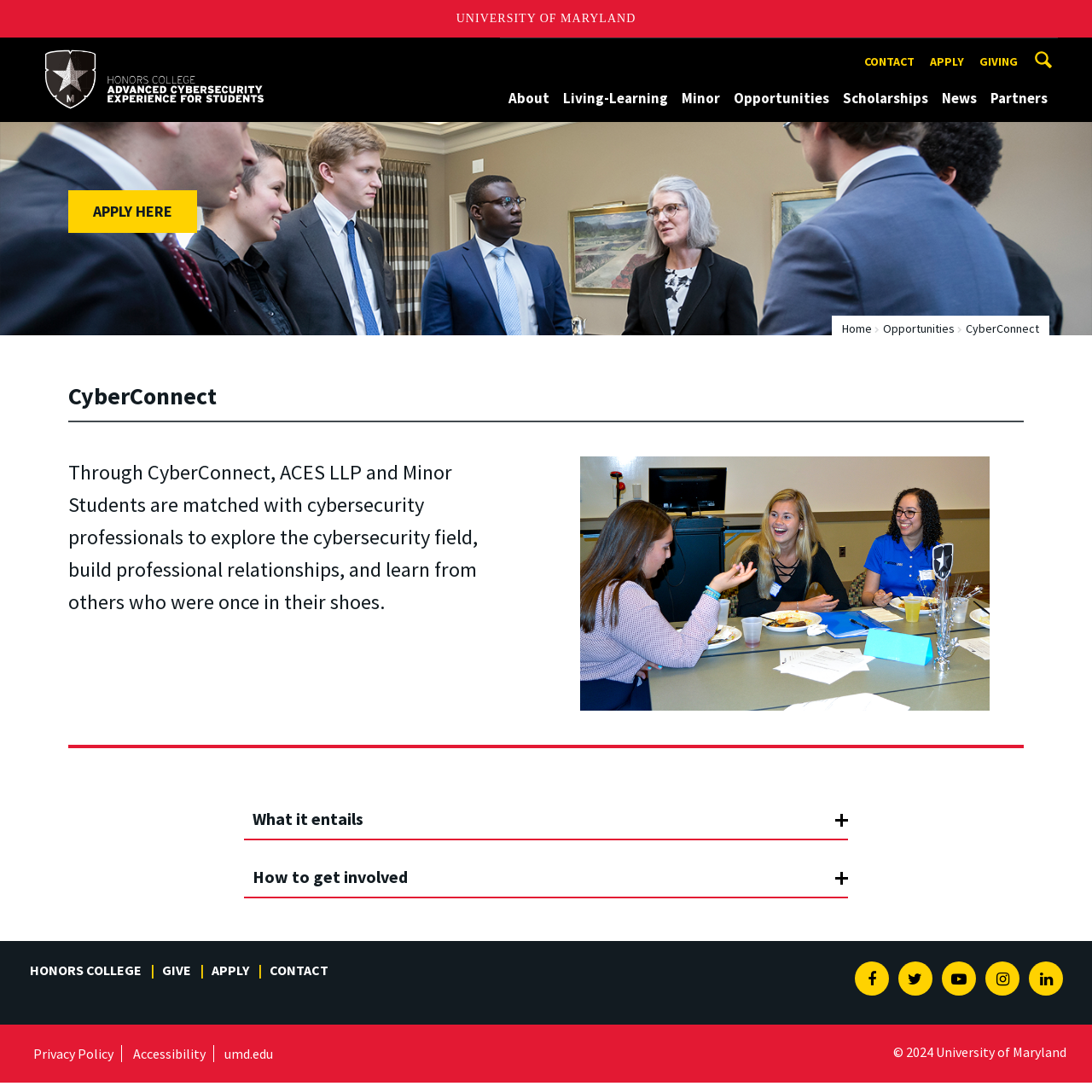Respond to the following question using a concise word or phrase: 
What is the name of the school of engineering?

A. James Clark School of Engineering